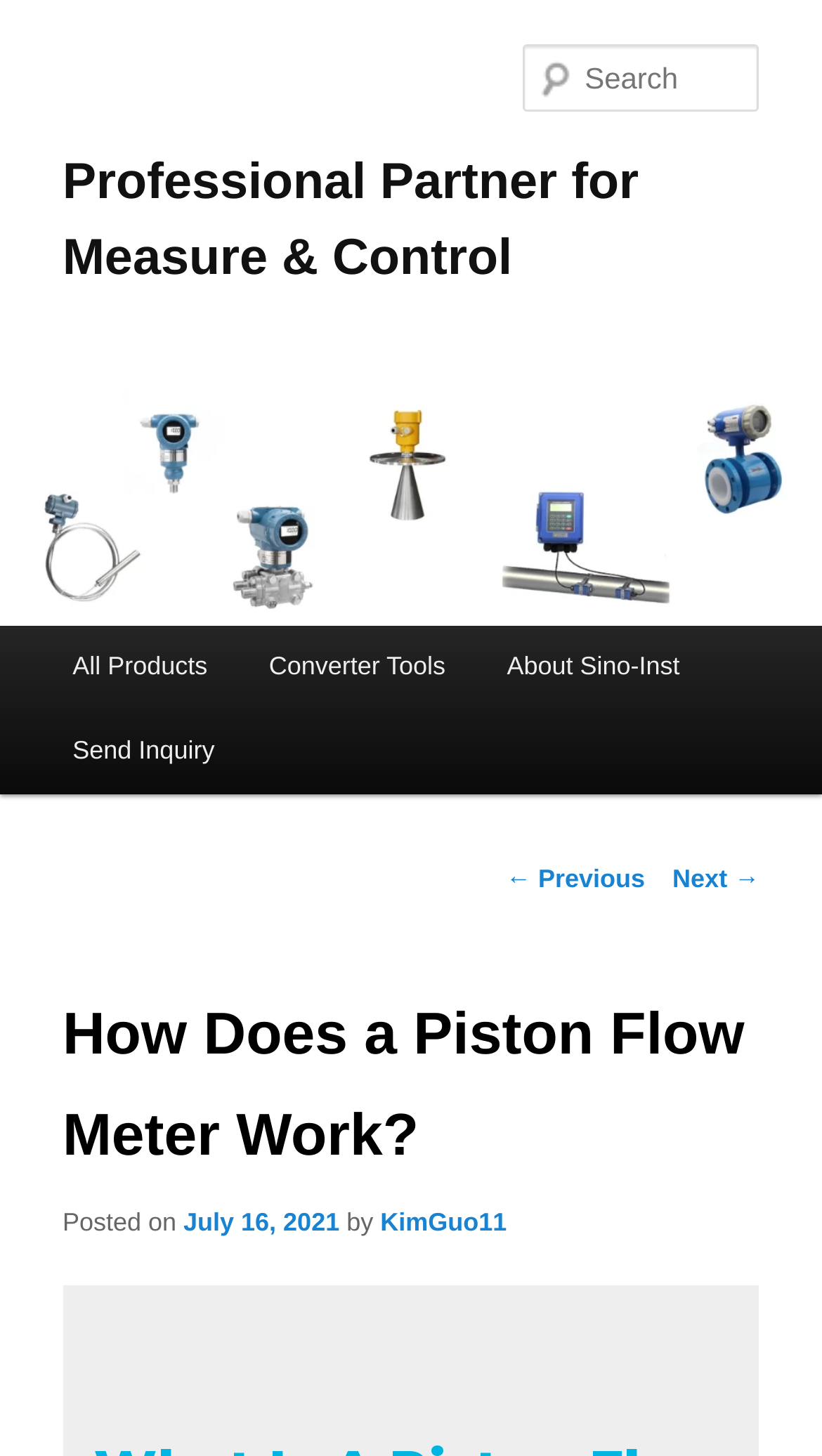How many main menu items are there?
Please provide a full and detailed response to the question.

The main menu items can be found under the heading 'Main menu'. There are three links: 'All Products', 'Converter Tools', and 'About Sino-Inst'.